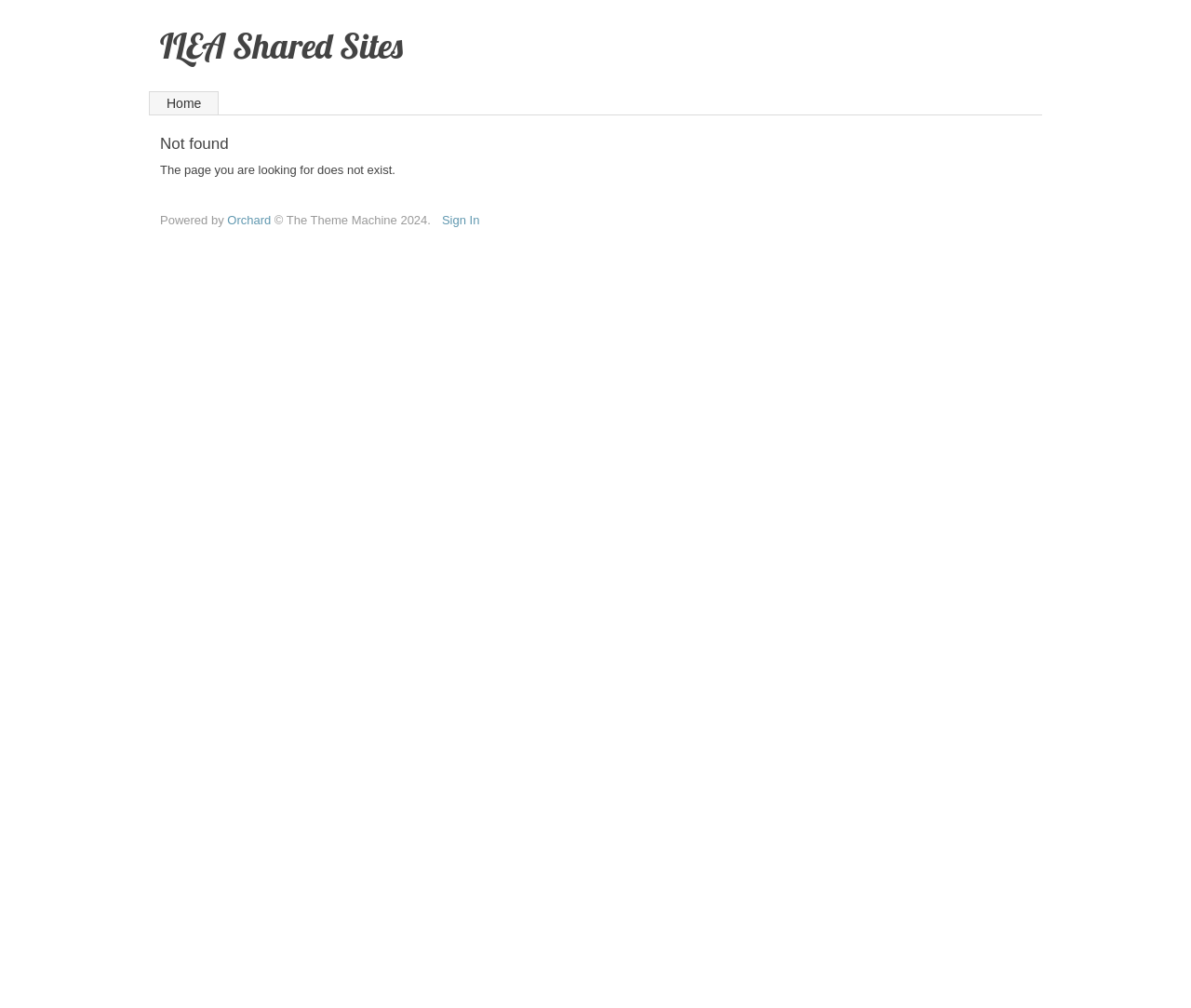Provide a one-word or brief phrase answer to the question:
Is there a sign in option available?

Yes